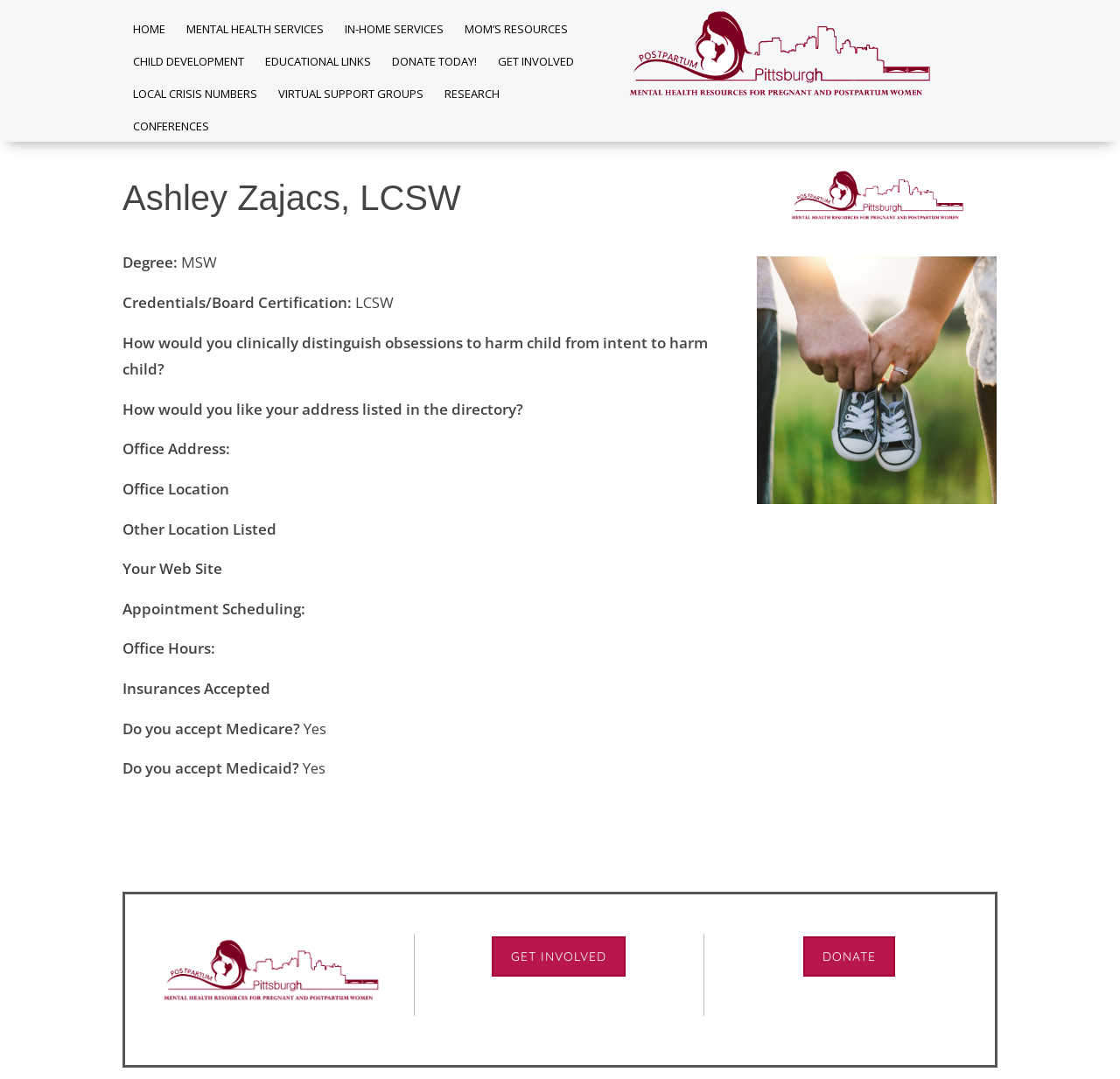Pinpoint the bounding box coordinates of the clickable element needed to complete the instruction: "Click the HOME link". The coordinates should be provided as four float numbers between 0 and 1: [left, top, right, bottom].

[0.109, 0.012, 0.157, 0.042]